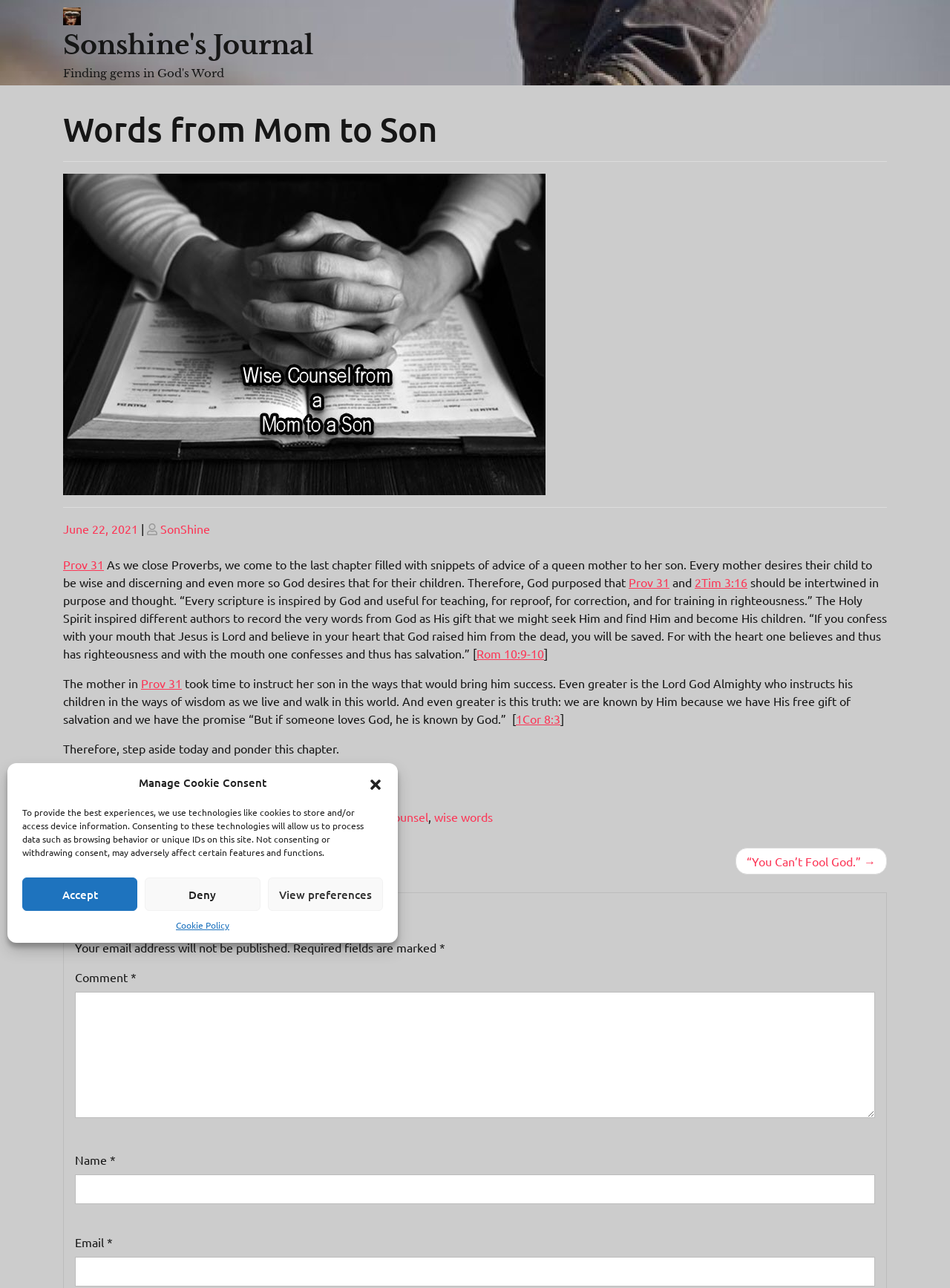Find the bounding box of the UI element described as follows: "parent_node: 0 aria-label="Like Button"".

[0.066, 0.604, 0.105, 0.621]